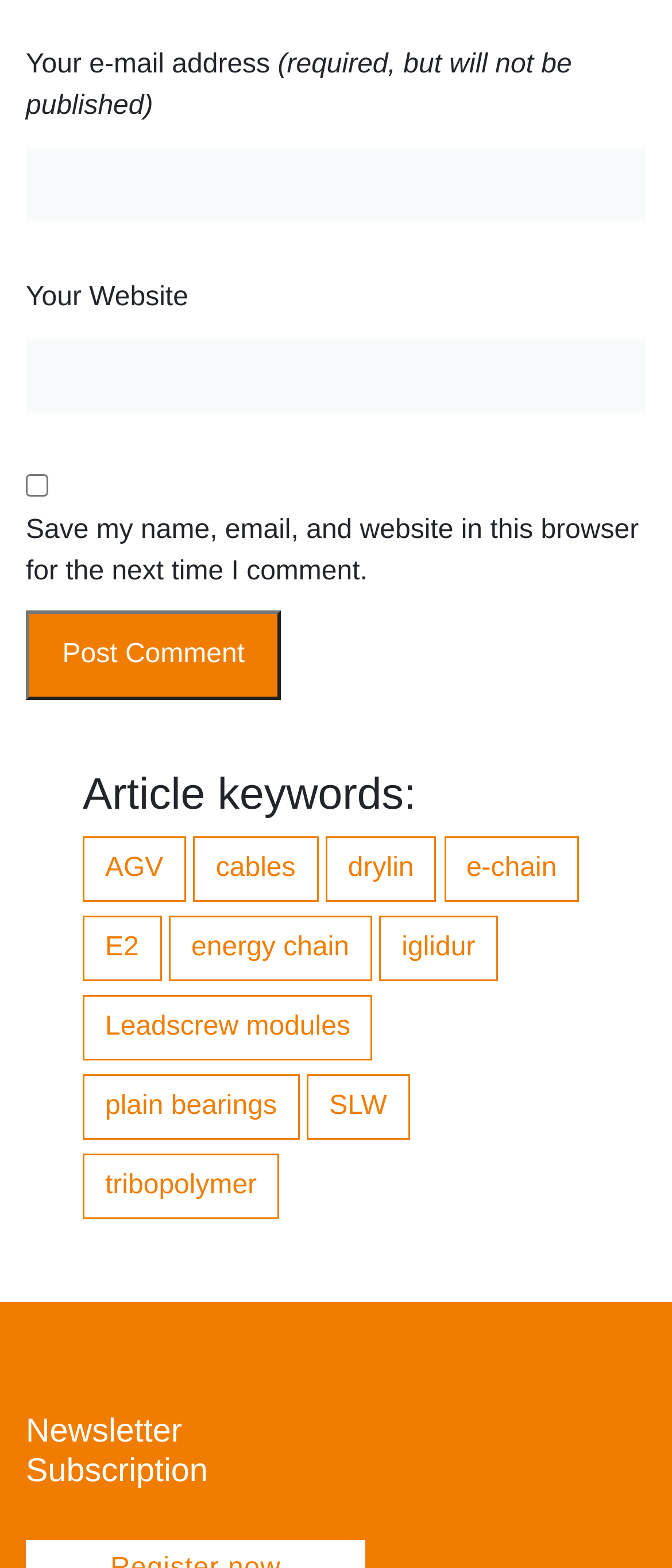What is the section below the article keywords about?
Provide an in-depth and detailed answer to the question.

The section below the article keywords has a heading 'Newsletter Subscription', which suggests that it is about subscribing to a newsletter.